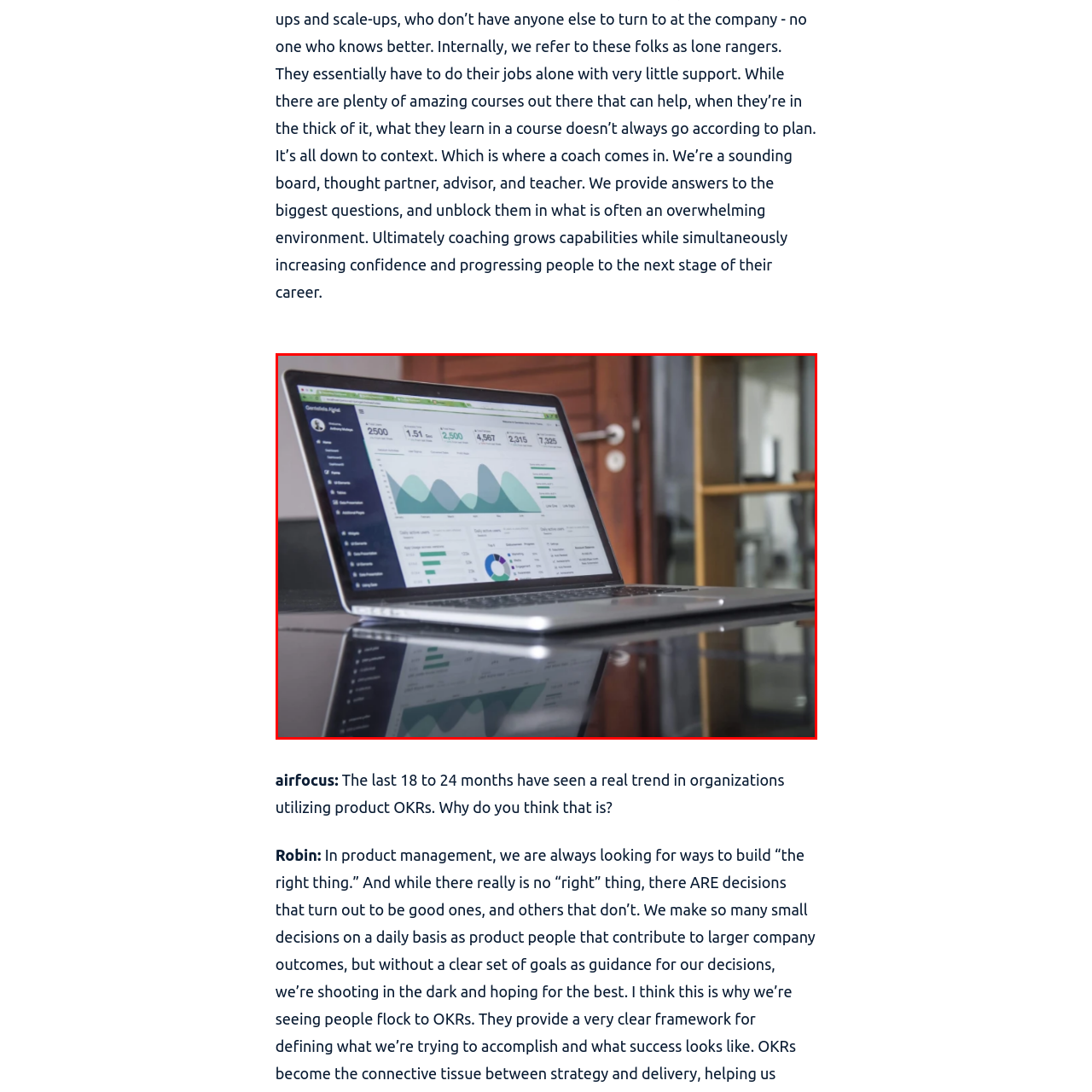What type of environment is visible in the background?
Focus on the image section enclosed by the red bounding box and answer the question thoroughly.

The caption describes the background of the image as featuring a 'wooden door and shelving', which are typical elements of an office or professional workspace, indicating that the laptop is being used in a work-related setting.